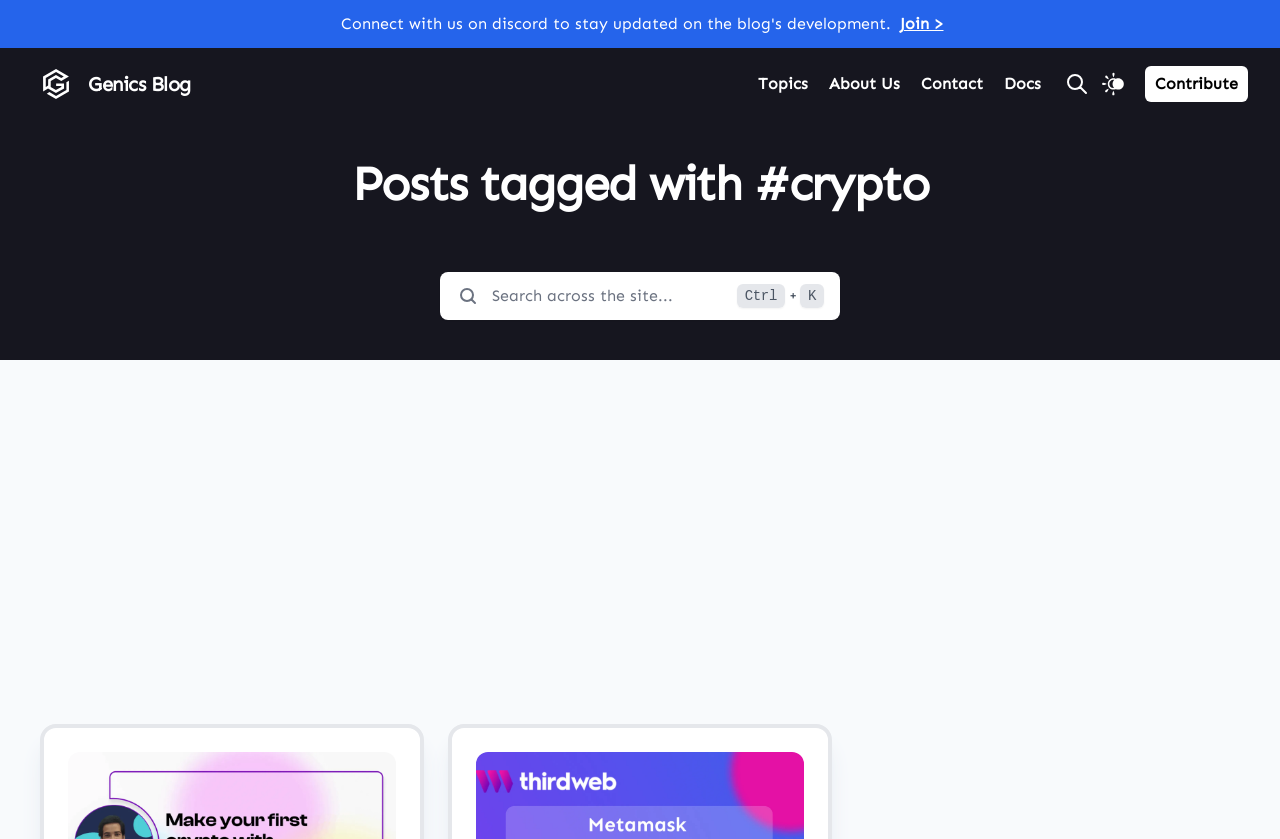Please identify the bounding box coordinates of the element's region that should be clicked to execute the following instruction: "View topics". The bounding box coordinates must be four float numbers between 0 and 1, i.e., [left, top, right, bottom].

[0.592, 0.088, 0.631, 0.111]